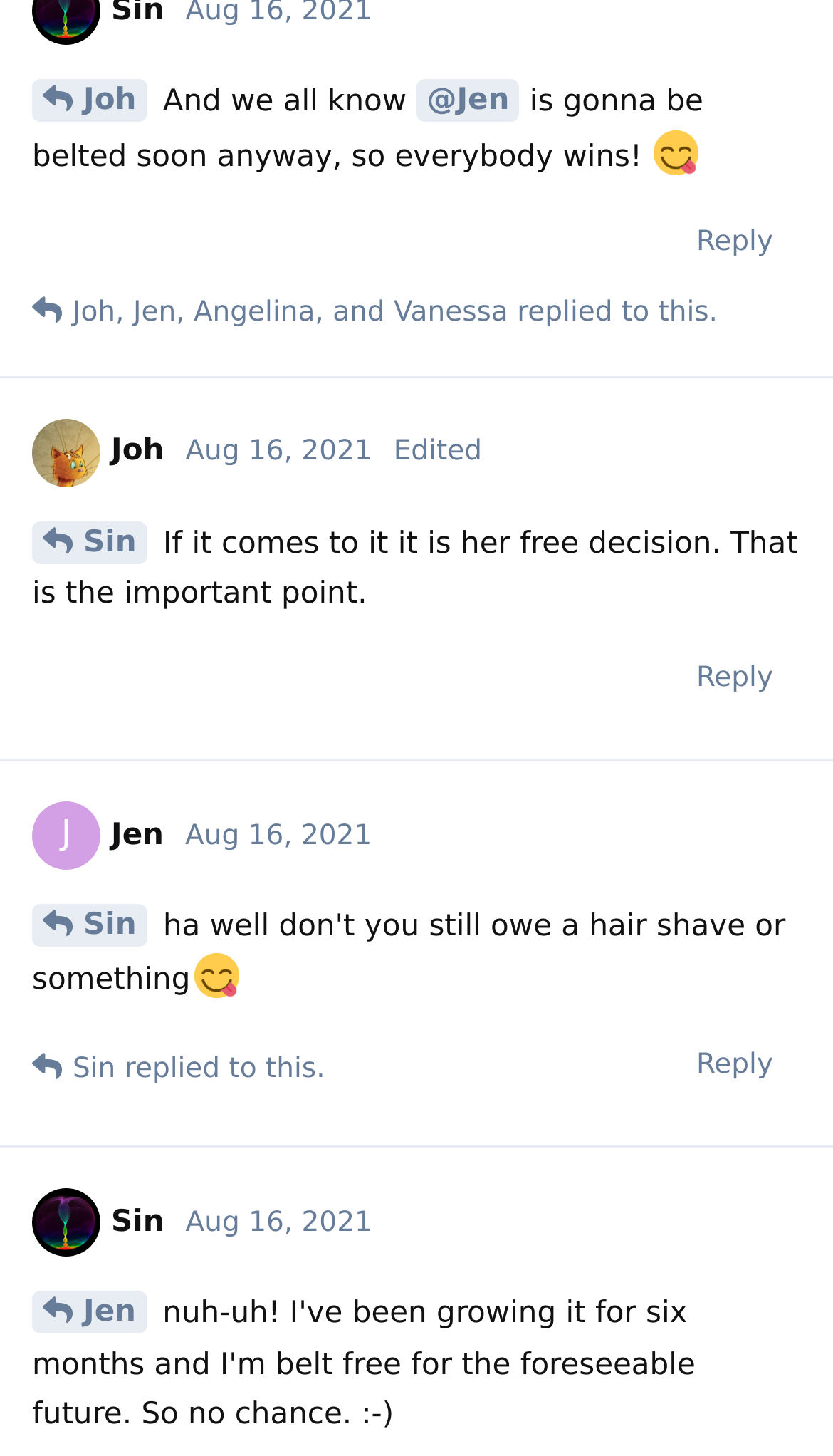What is the emoji used in the conversation?
Answer briefly with a single word or phrase based on the image.

😋